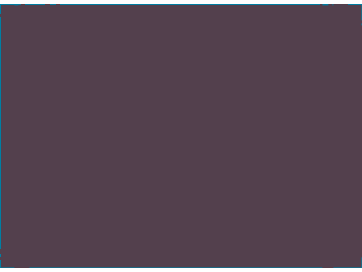Explain the image thoroughly, mentioning every notable detail.

The image features a laptop set against a warm background, accompanied by several coffee cups. This scene suggests a cozy and inviting workspace, perfect for productivity and inspiration. It's emblematic of a modern work environment, blending technology with comfort, ideal for professionals in various fields, especially those in creative or remote work settings. The context highlights themes of productivity, collaboration, and the daily routines of practitioners, aligning with the article's focus on practical management tips for health practices.